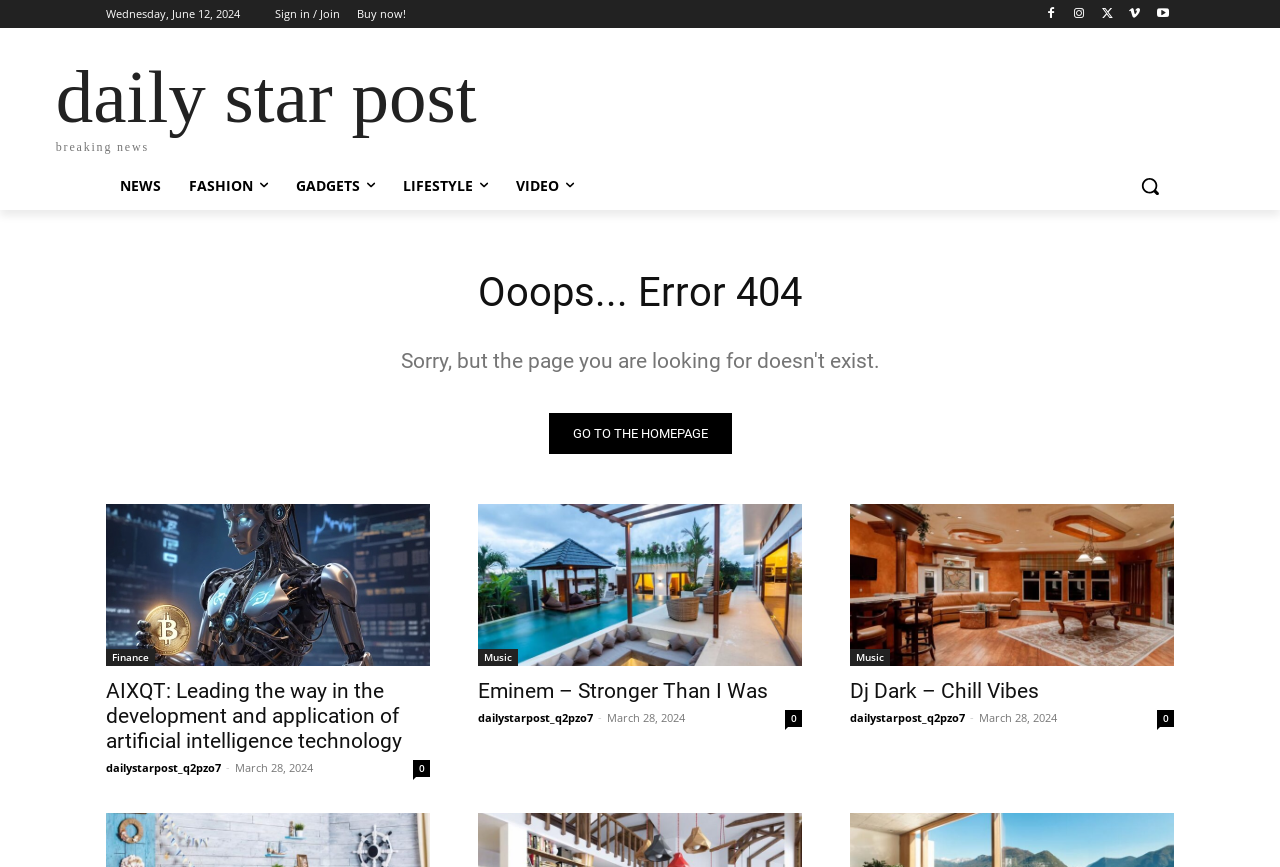Respond with a single word or short phrase to the following question: 
What is the name of the news website?

Daily Star Post